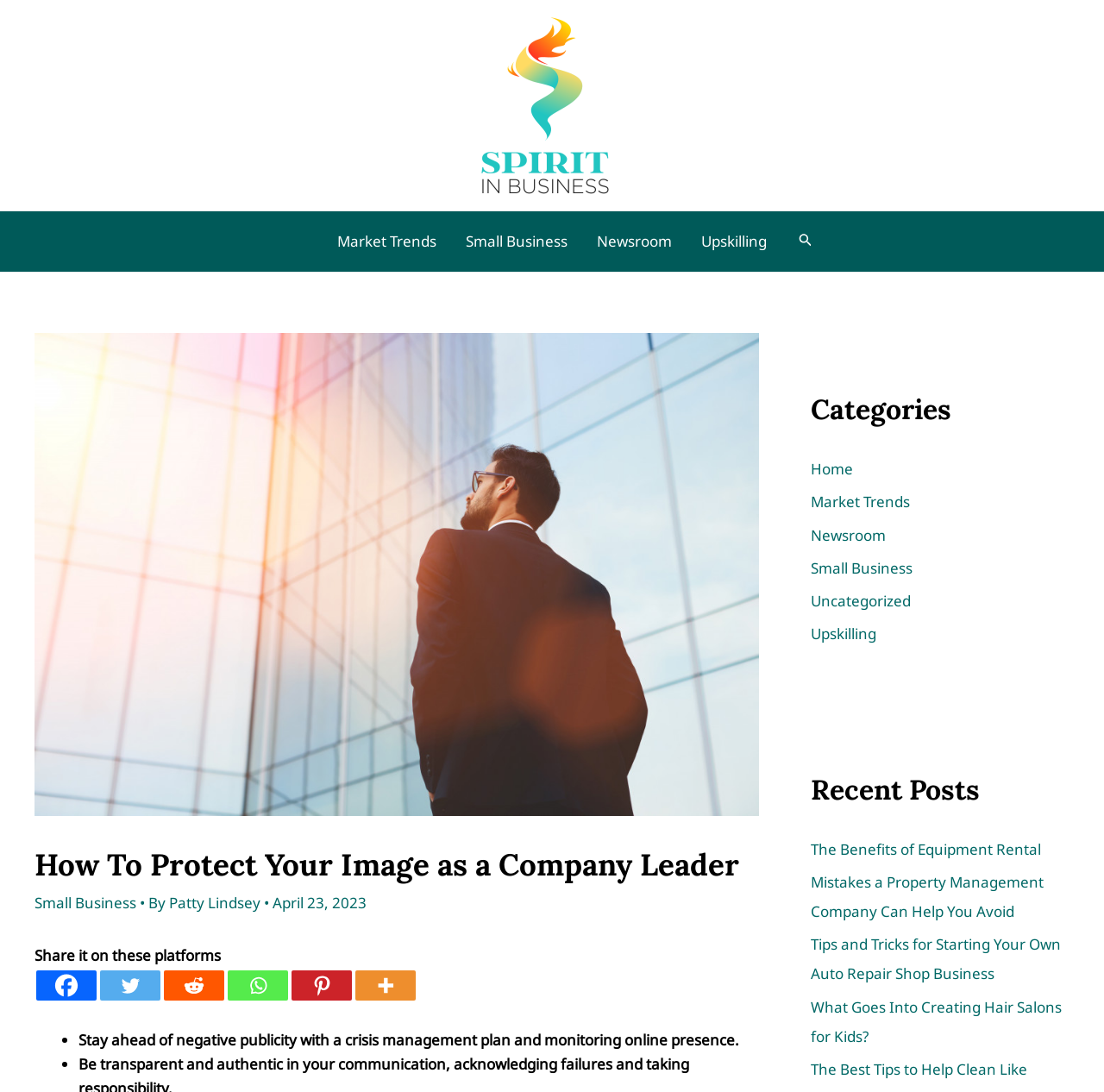Please identify the coordinates of the bounding box that should be clicked to fulfill this instruction: "Search for something".

[0.723, 0.212, 0.736, 0.231]